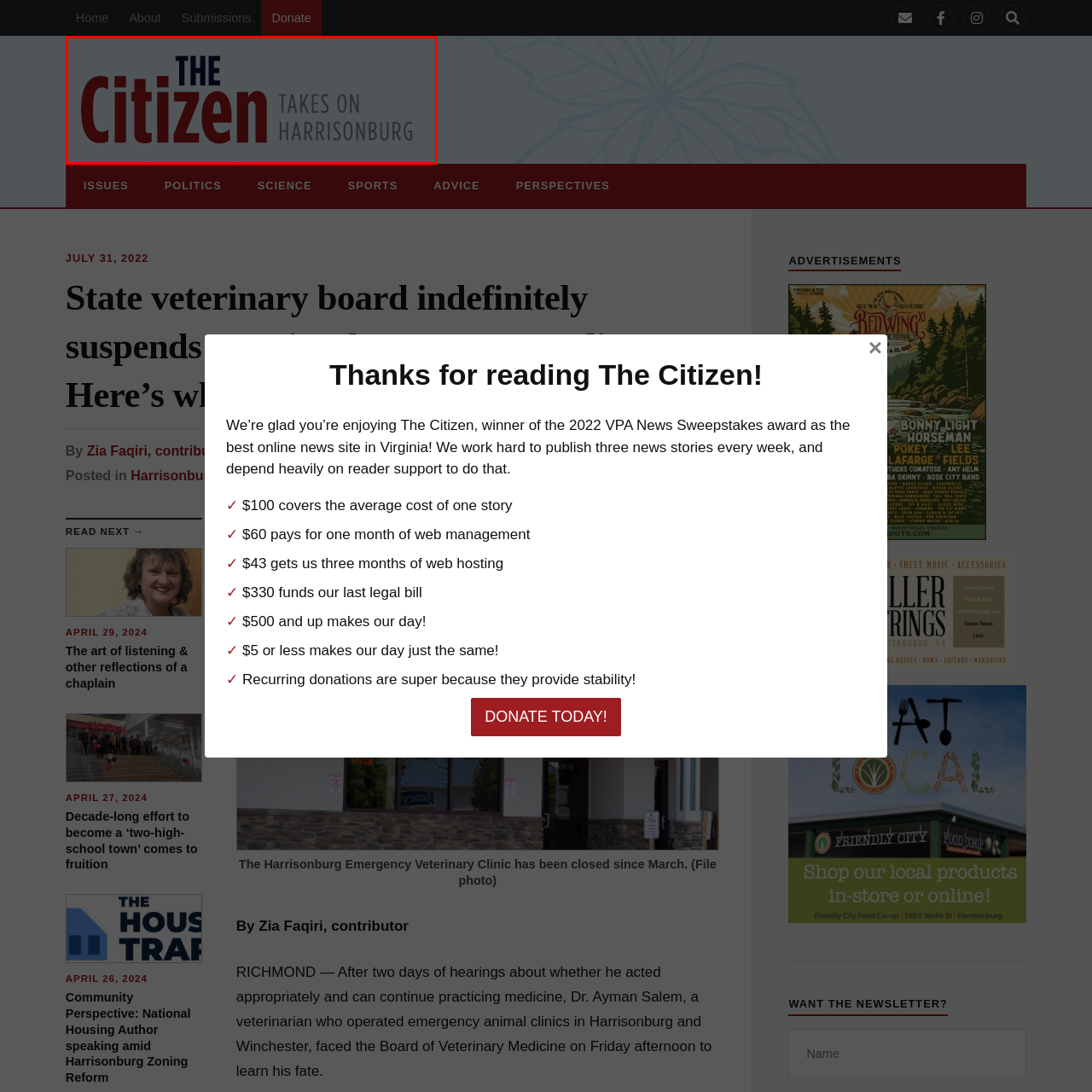Generate an elaborate caption for the image highlighted within the red boundary.

The image features the logo of "The Citizen," a digital news outlet focused on issues relevant to Harrisonburg. The logo prominently displays the text "THE Citizen" in bold, red letters, conveying a sense of authority and community engagement. Beneath the main title, the tagline "TAKES ON HARRISONBURG" is presented in a lighter font, emphasizing the publication's commitment to tackling local news and issues. This branding visually establishes The Citizen as a vital source of information for residents, highlighting its role in community discourse.